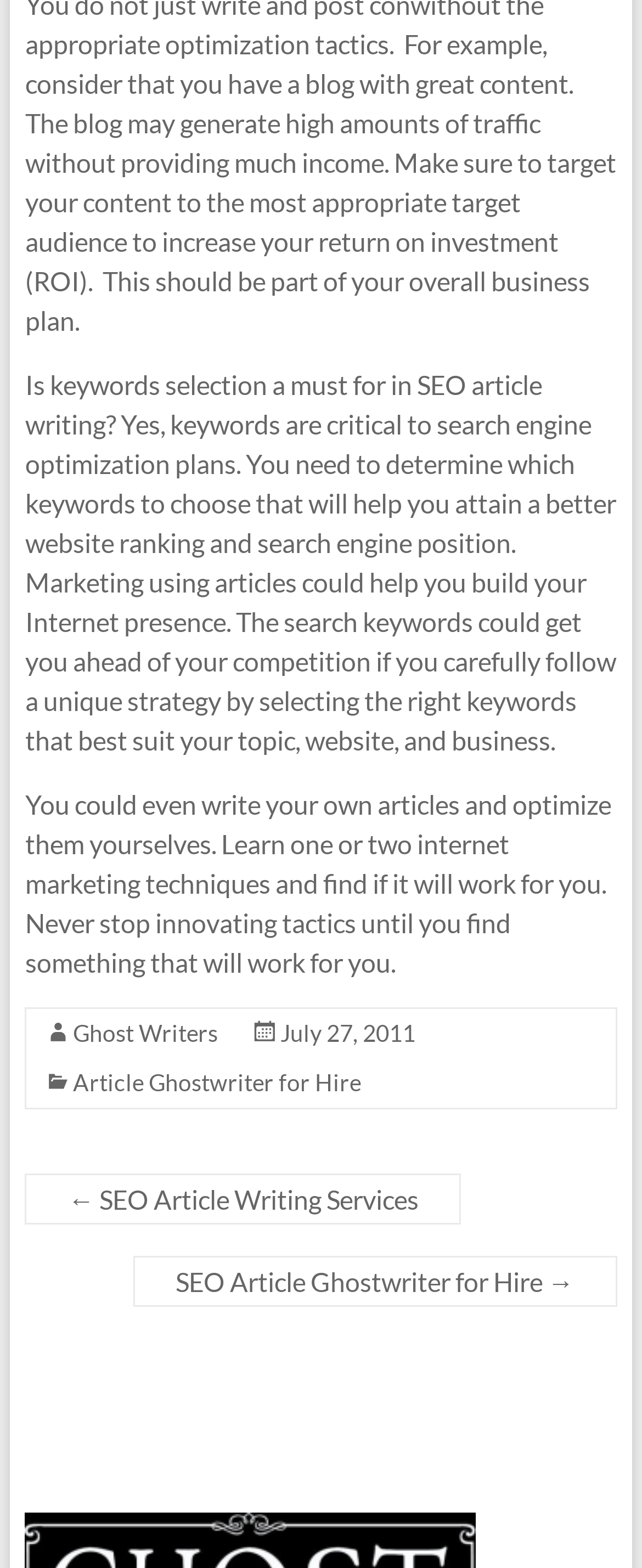What is the importance of keywords in SEO article writing?
Give a detailed and exhaustive answer to the question.

According to the webpage, keywords are critical to search engine optimization plans, and selecting the right keywords can help attain a better website ranking and search engine position.